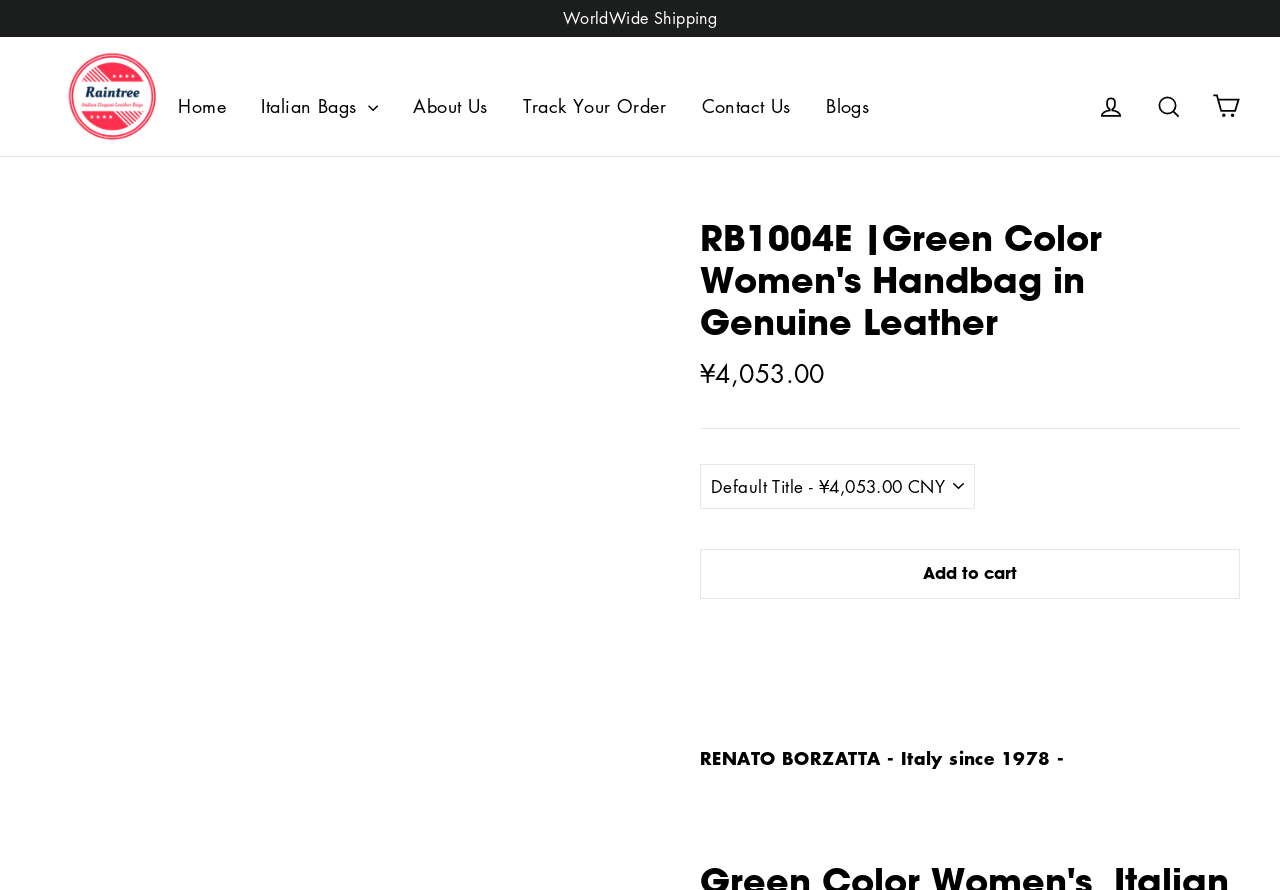Find the bounding box coordinates for the UI element whose description is: "Home". The coordinates should be four float numbers between 0 and 1, in the format [left, top, right, bottom].

[0.128, 0.095, 0.188, 0.144]